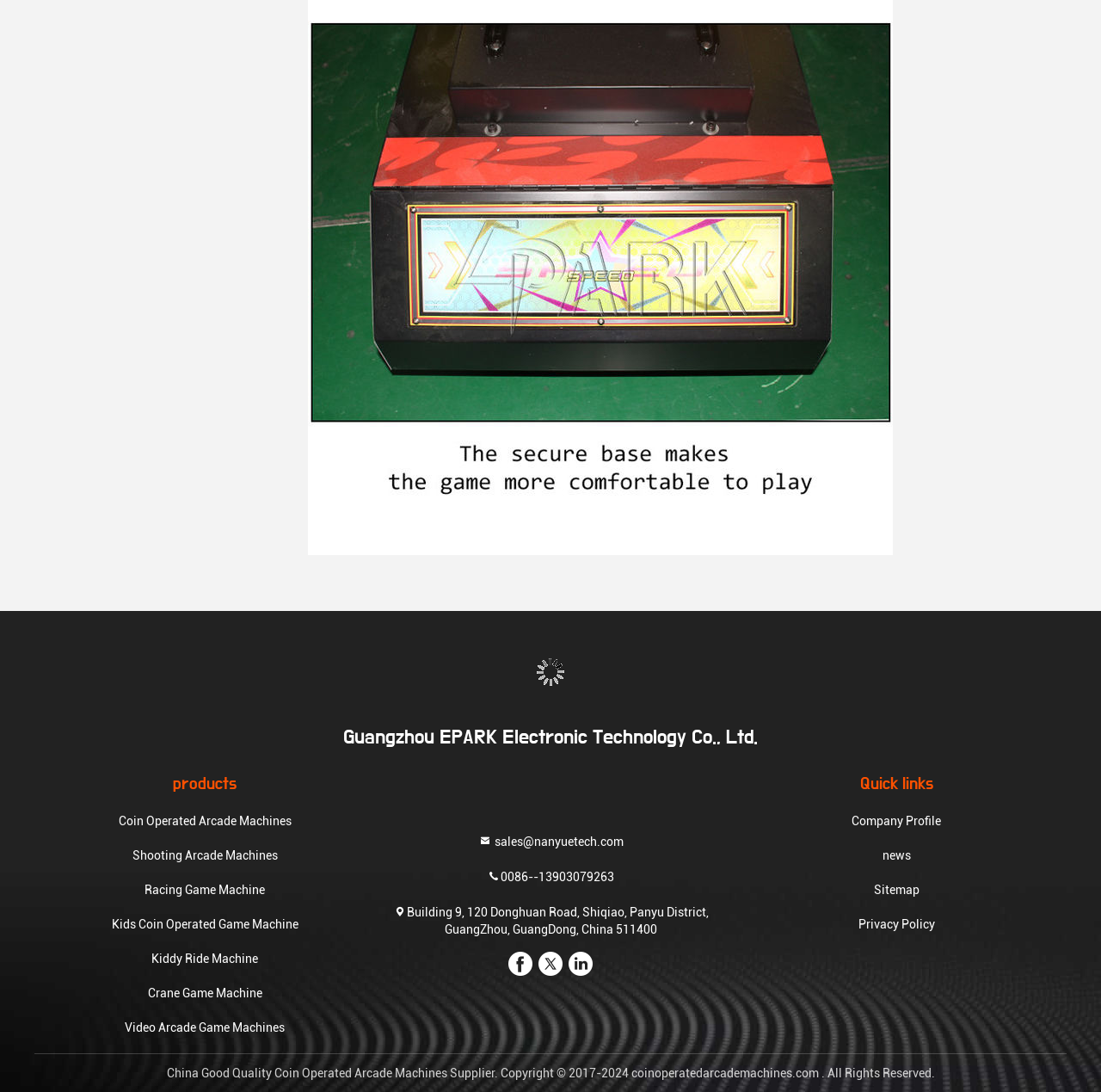Identify the bounding box coordinates necessary to click and complete the given instruction: "View company profile".

[0.664, 0.744, 0.964, 0.76]